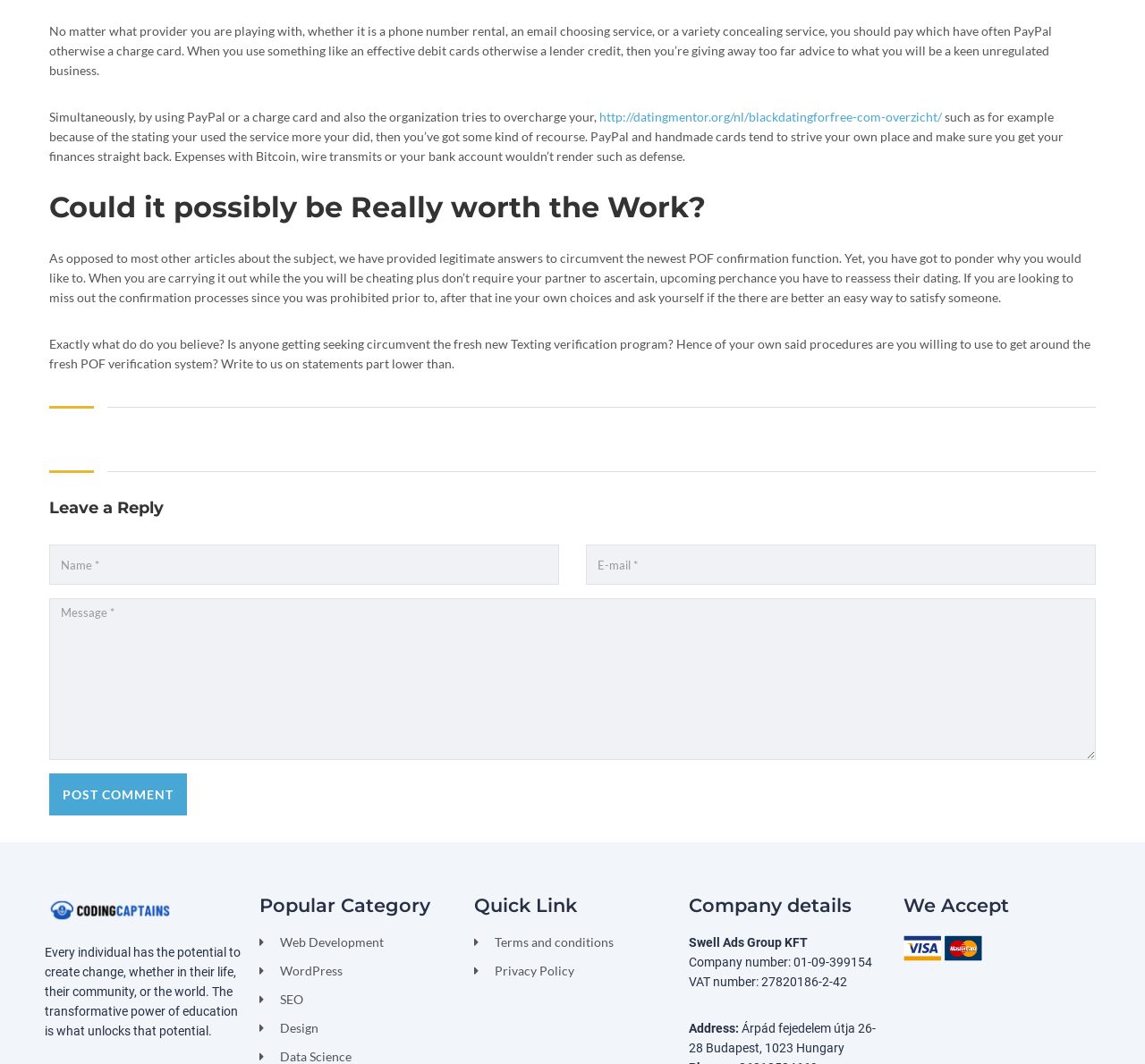Determine the bounding box coordinates of the element's region needed to click to follow the instruction: "Post a comment". Provide these coordinates as four float numbers between 0 and 1, formatted as [left, top, right, bottom].

[0.043, 0.727, 0.163, 0.767]